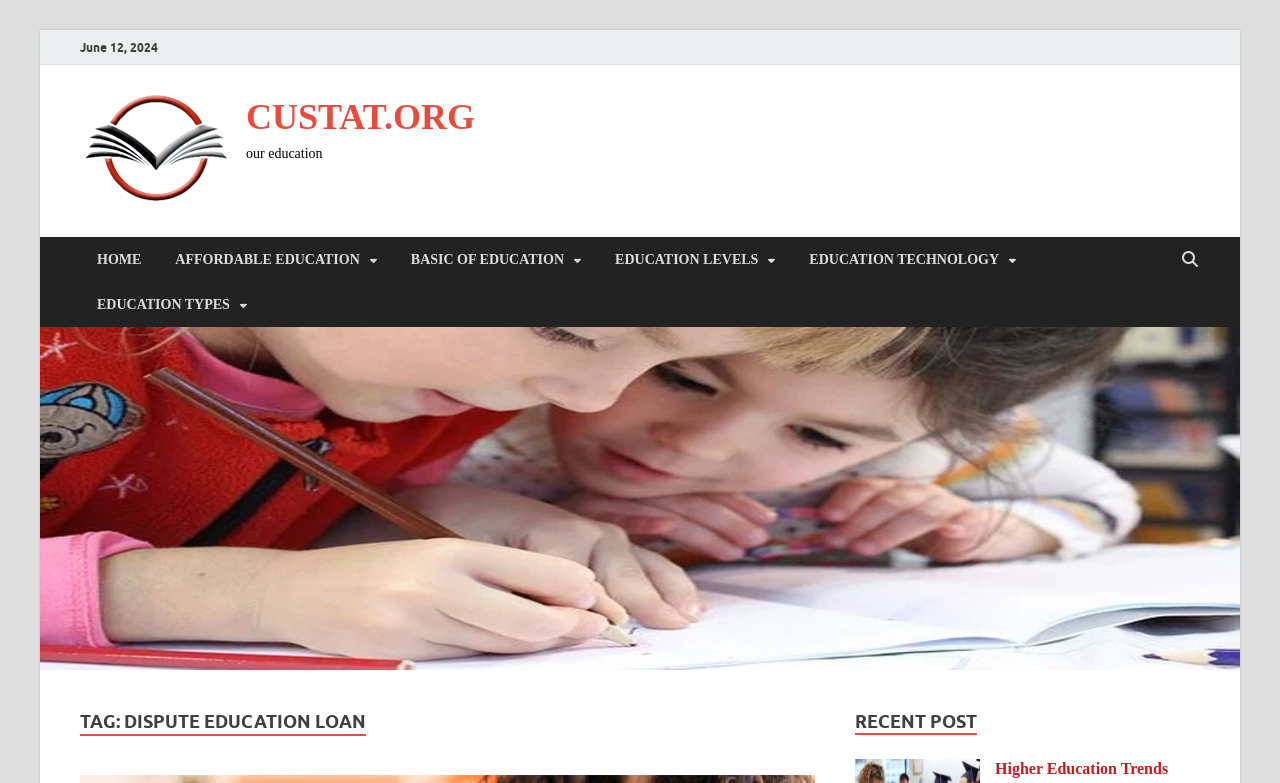What is the title of the recent post?
Please give a detailed and thorough answer to the question, covering all relevant points.

I found a heading element at the bottom of the webpage, which displays the title of the recent post as 'Higher Education Trends'.